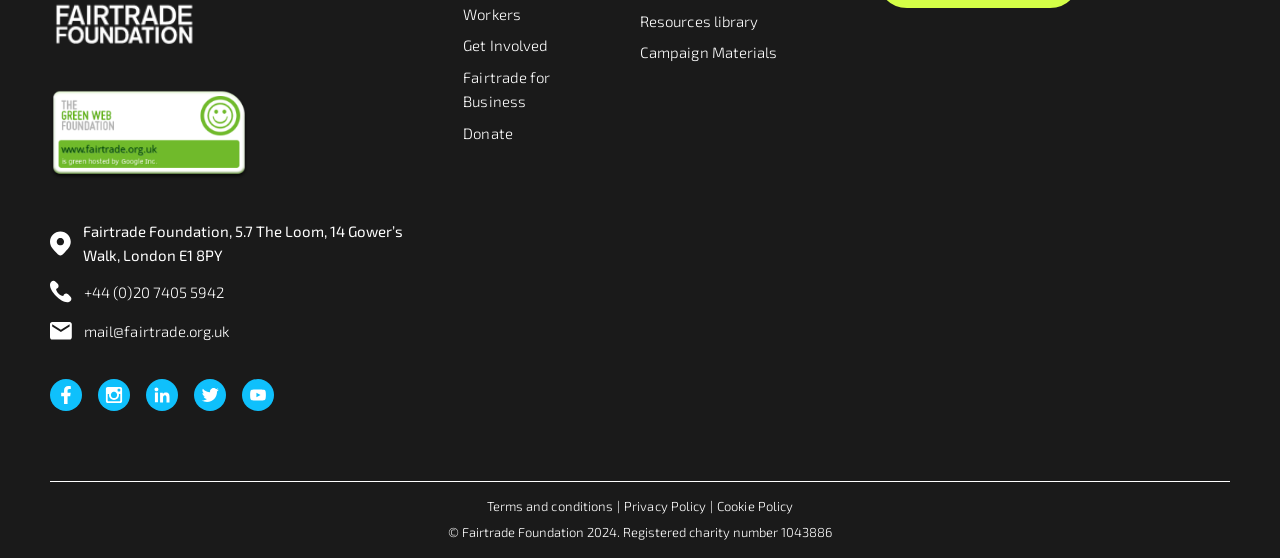Determine the bounding box coordinates for the clickable element required to fulfill the instruction: "Call the Fairtrade Foundation". Provide the coordinates as four float numbers between 0 and 1, i.e., [left, top, right, bottom].

[0.039, 0.491, 0.175, 0.554]